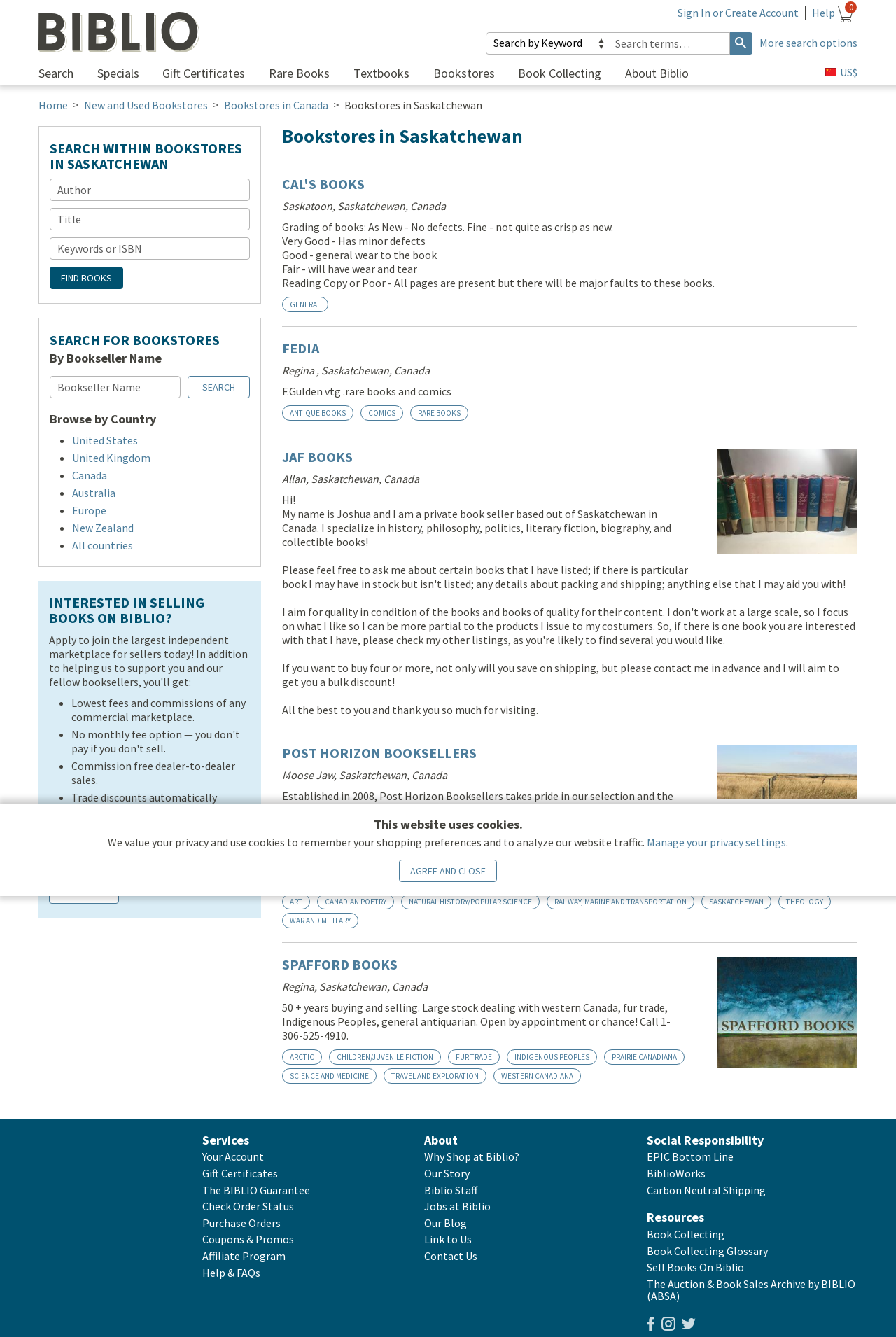What is the title or heading displayed on the webpage?

Bookstores in Saskatchewan